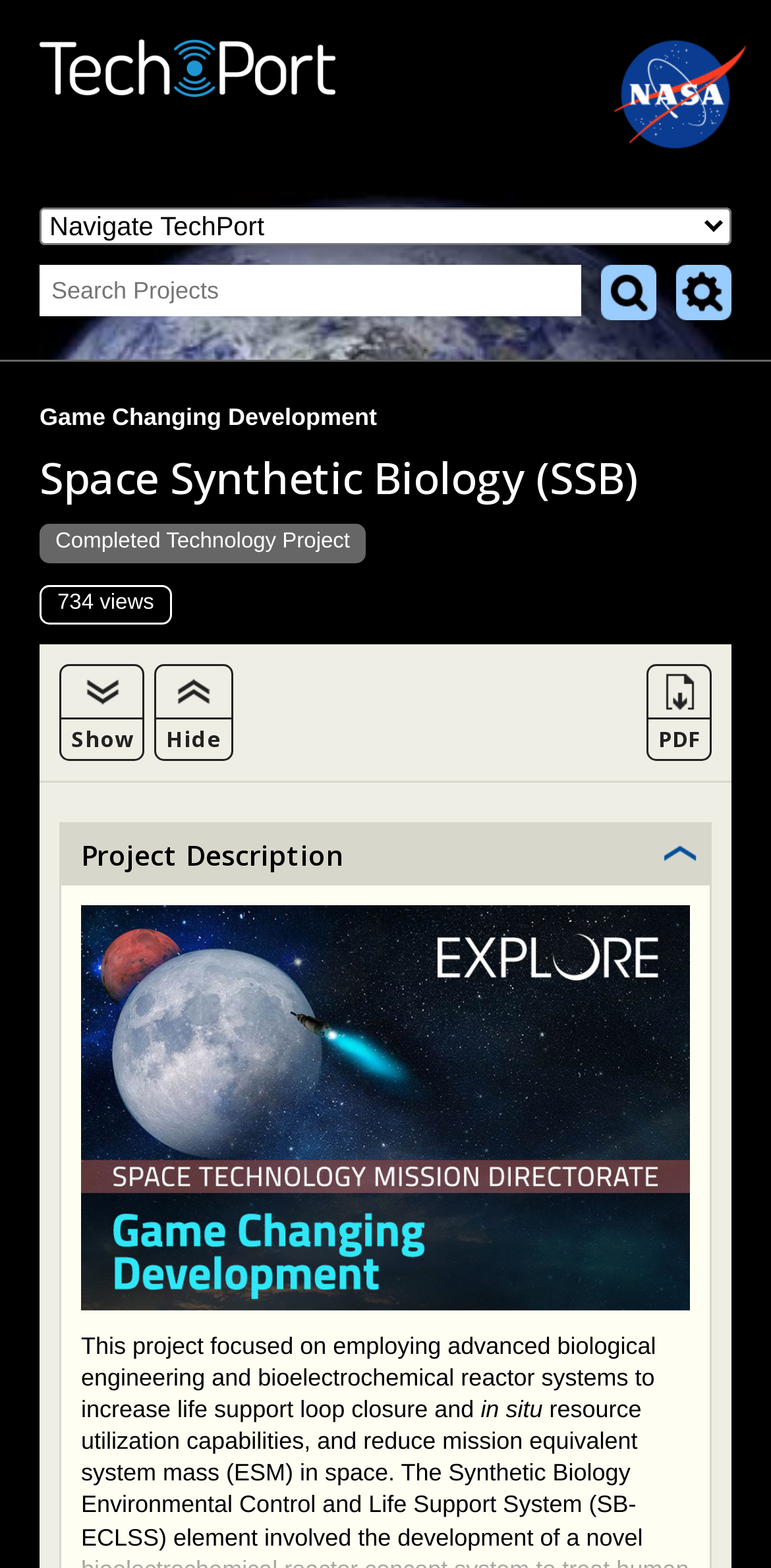Give a one-word or phrase response to the following question: What is the purpose of the 'Download PDF' link?

To download a PDF